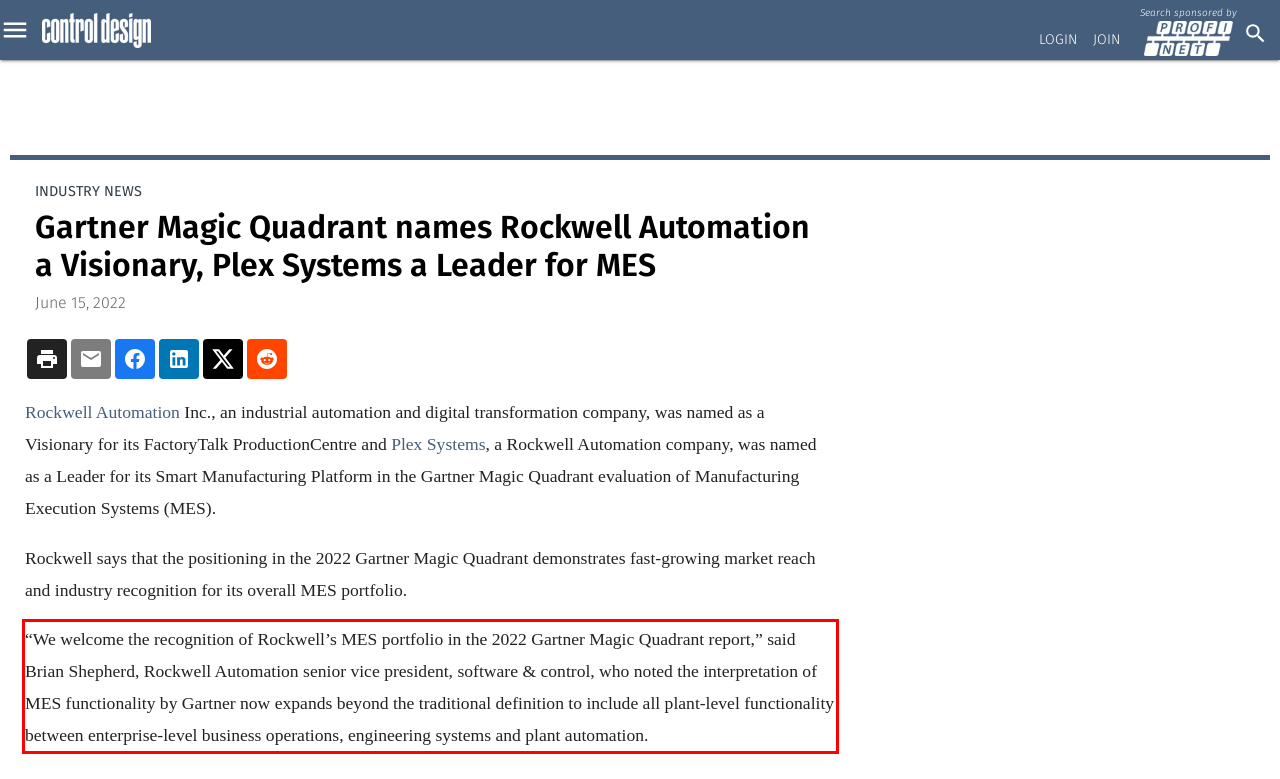You have a screenshot of a webpage with a red bounding box. Identify and extract the text content located inside the red bounding box.

“We welcome the recognition of Rockwell’s MES portfolio in the 2022 Gartner Magic Quadrant report,” said Brian Shepherd, Rockwell Automation senior vice president, software & control, who noted the interpretation of MES functionality by Gartner now expands beyond the traditional definition to include all plant-level functionality between enterprise-level business operations, engineering systems and plant automation.